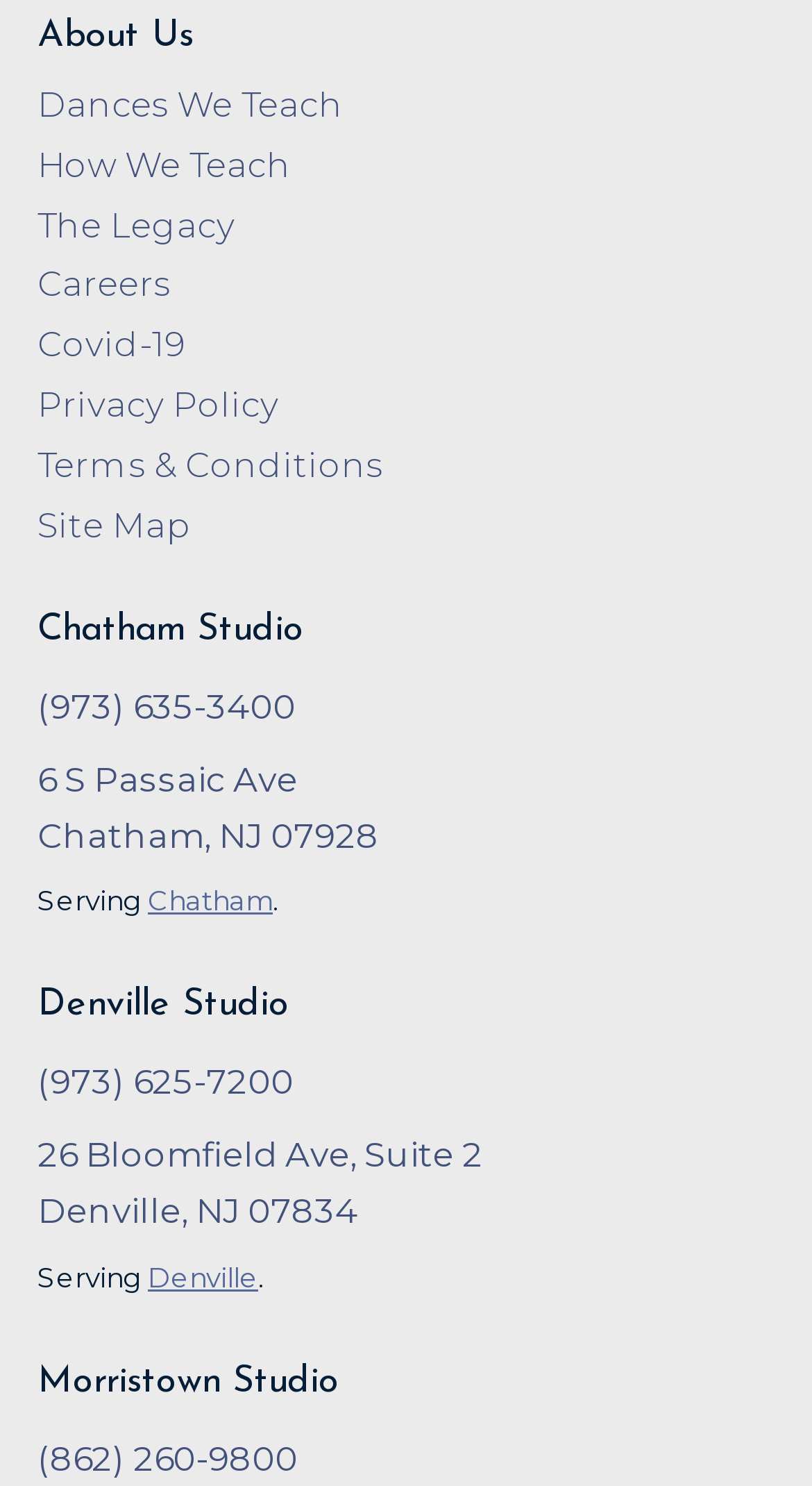Locate the bounding box coordinates of the element to click to perform the following action: 'Learn about our company'. The coordinates should be given as four float values between 0 and 1, in the form of [left, top, right, bottom].

None